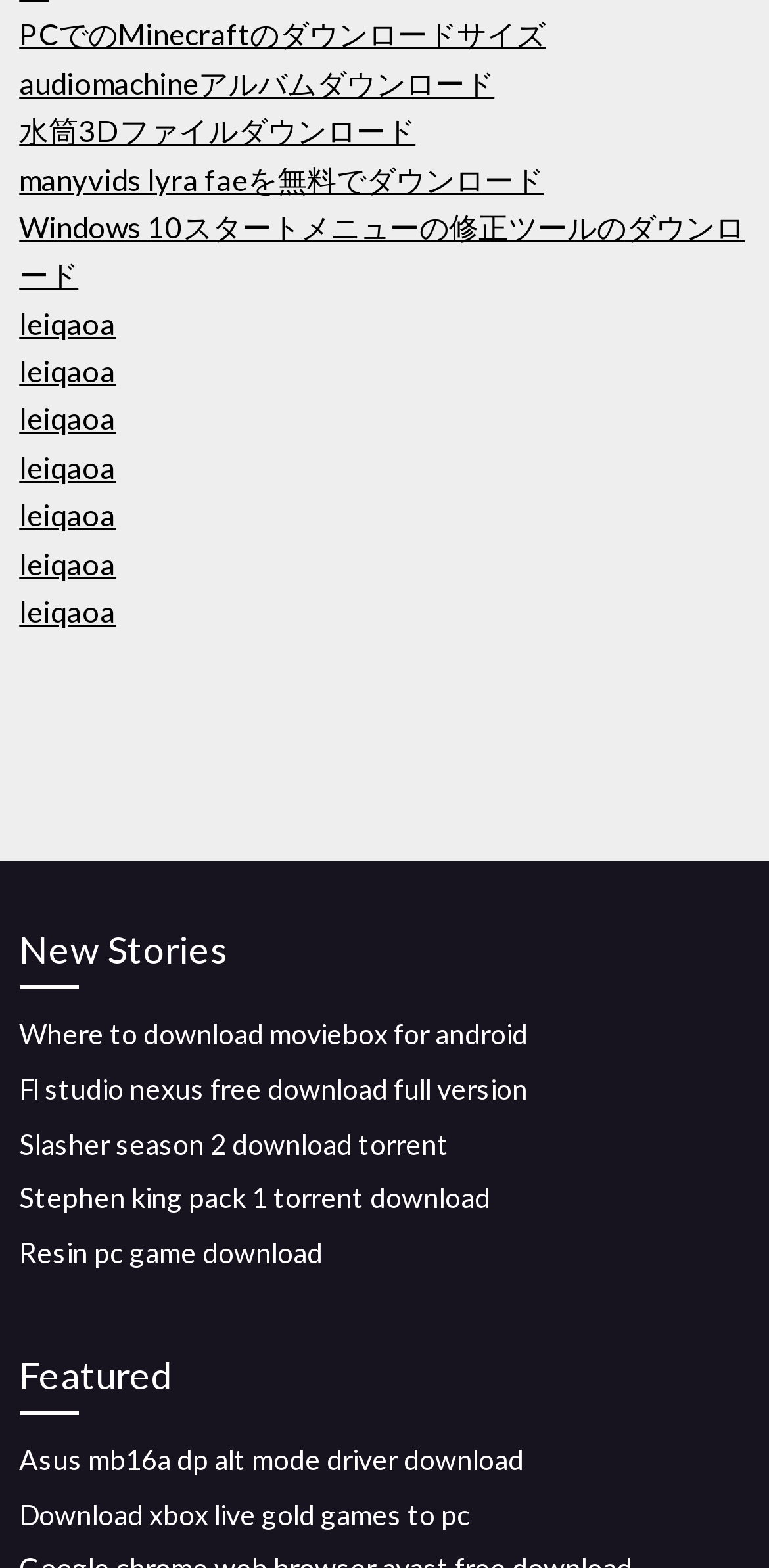How are the links on the webpage organized?
Please give a well-detailed answer to the question.

The links on the webpage are organized into sections, including 'New Stories' and 'Featured'. Within these sections, the links are listed in a vertical column, with each link labeled with descriptive text. This organization suggests that the webpage is intended to make it easy for users to find and download specific files or software.